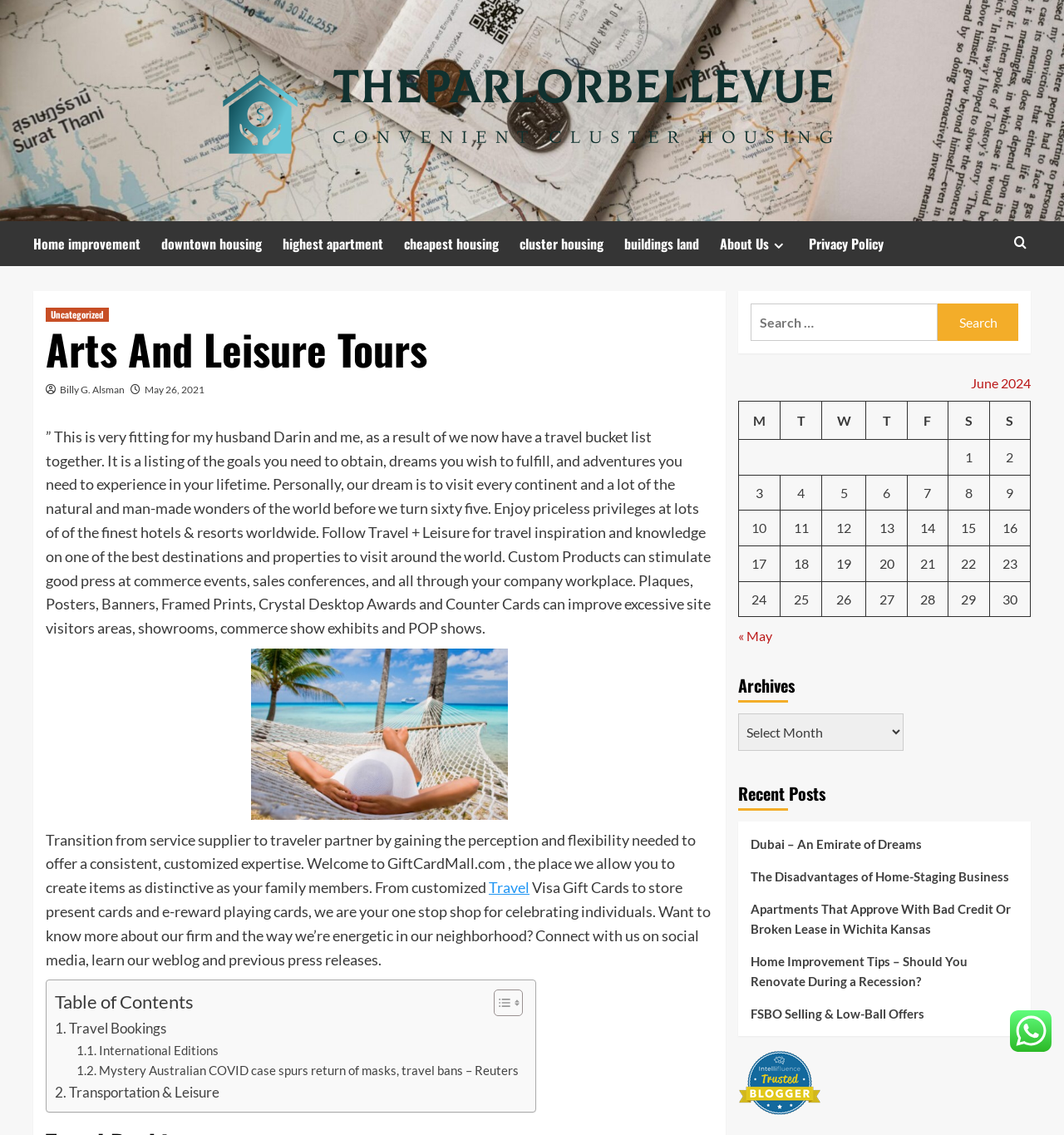What is the name of the travel company?
Look at the image and answer the question using a single word or phrase.

Arts And Leisure Tours